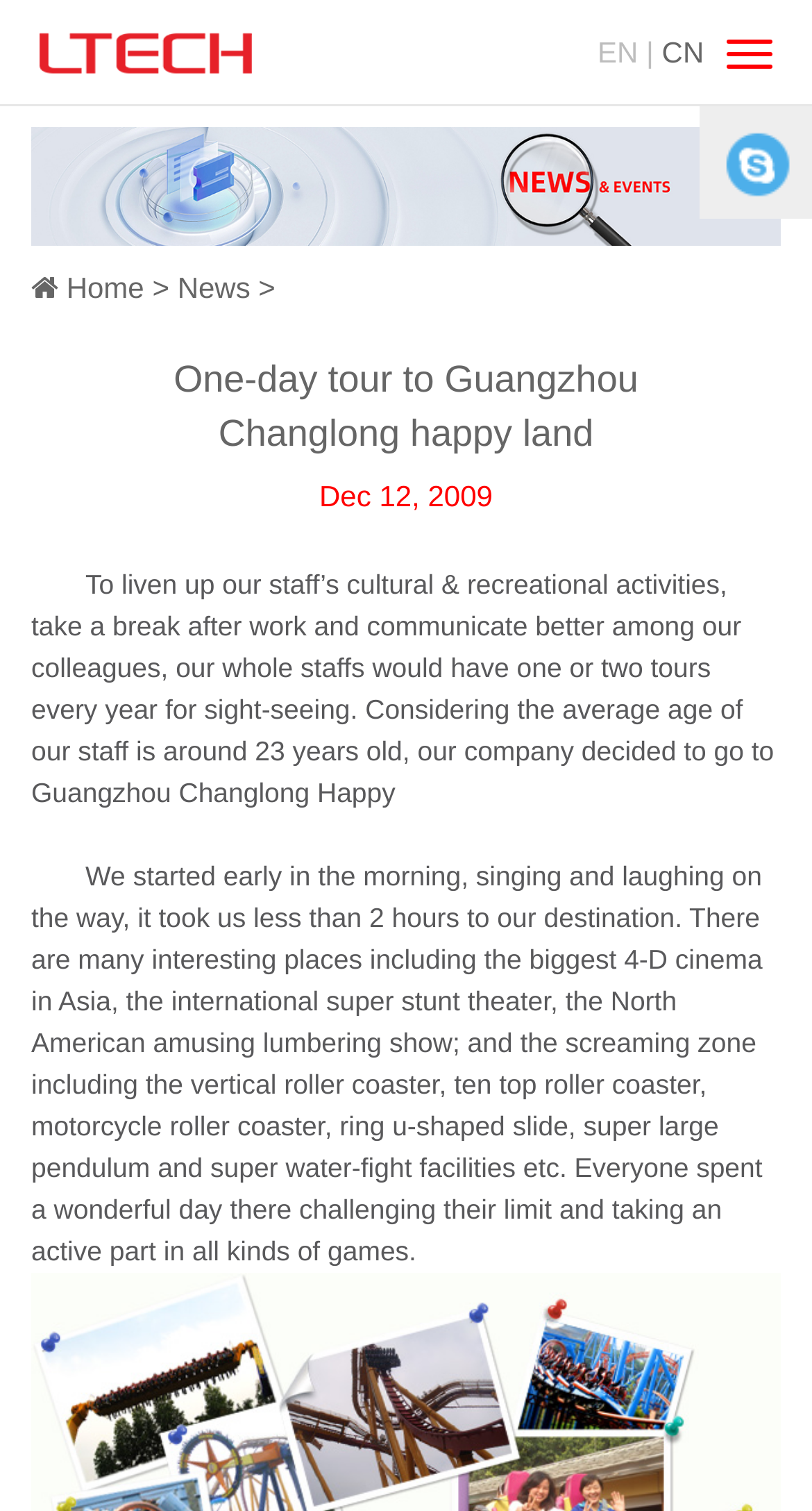Identify the bounding box for the described UI element. Provide the coordinates in (top-left x, top-left y, bottom-right x, bottom-right y) format with values ranging from 0 to 1: Switch navigation

[0.895, 0.018, 0.952, 0.054]